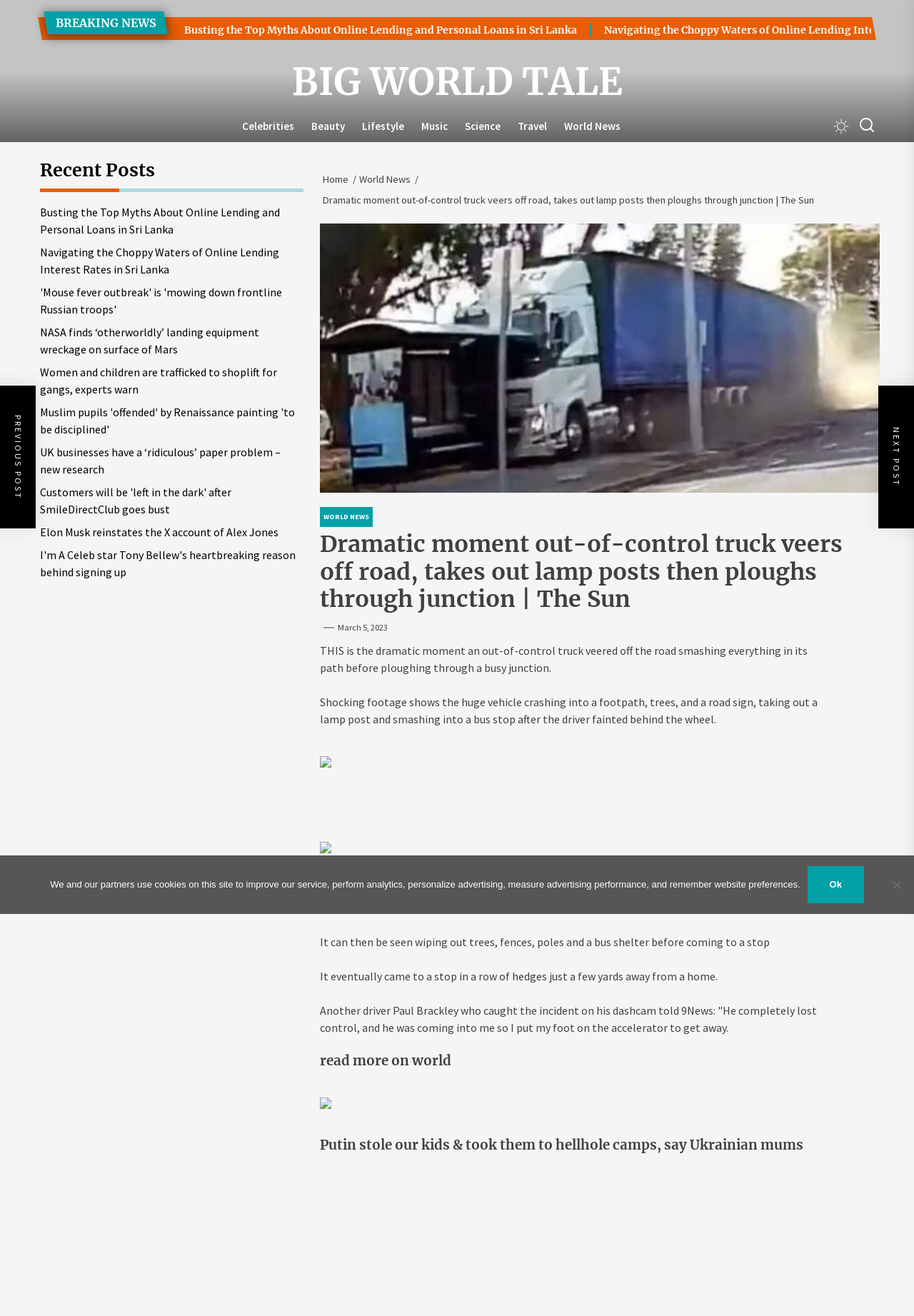Using the format (top-left x, top-left y, bottom-right x, bottom-right y), and given the element description, identify the bounding box coordinates within the screenshot: World News

[0.35, 0.385, 0.408, 0.401]